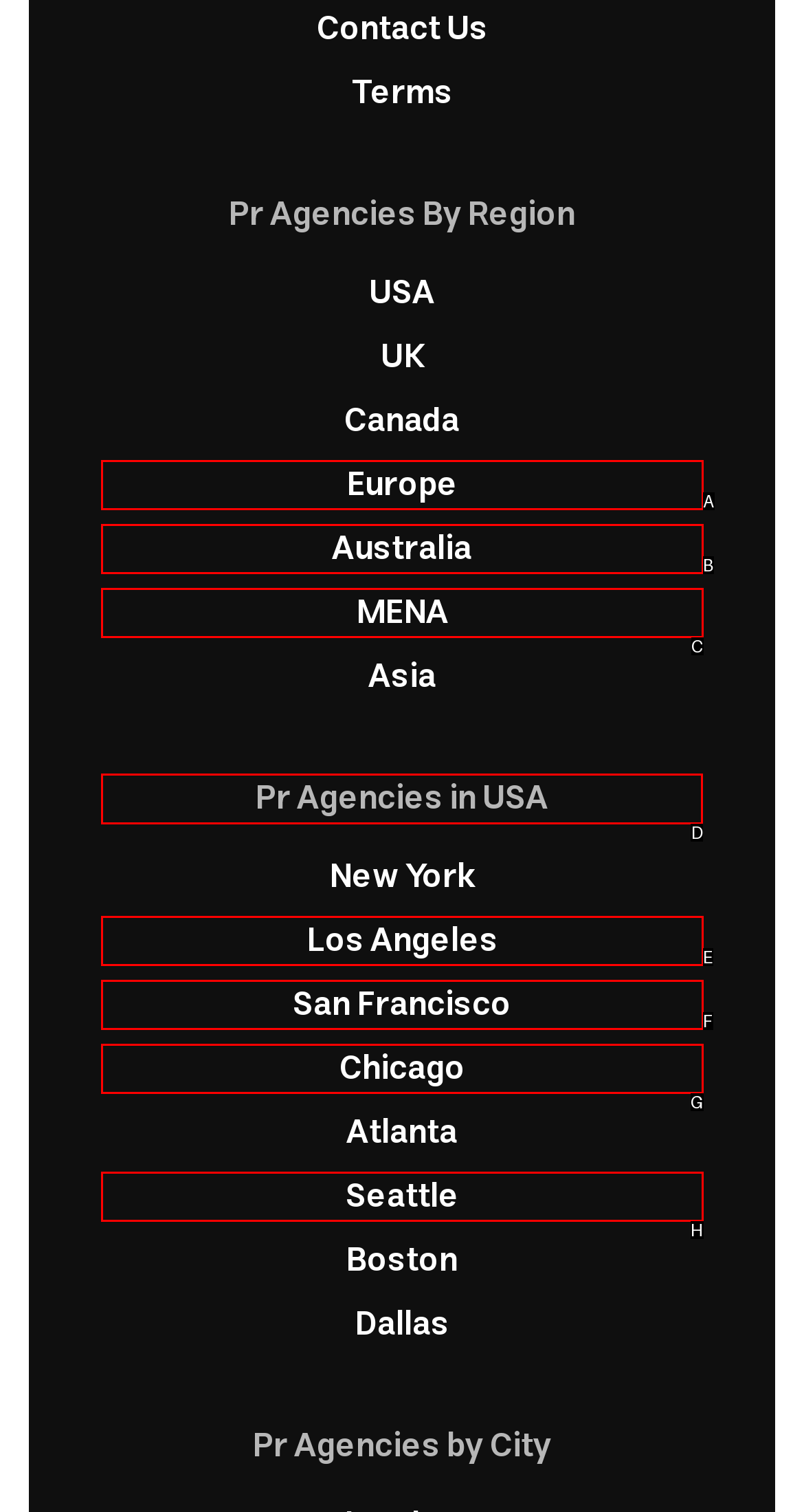Choose the HTML element that should be clicked to accomplish the task: View PR agencies in USA. Answer with the letter of the chosen option.

D